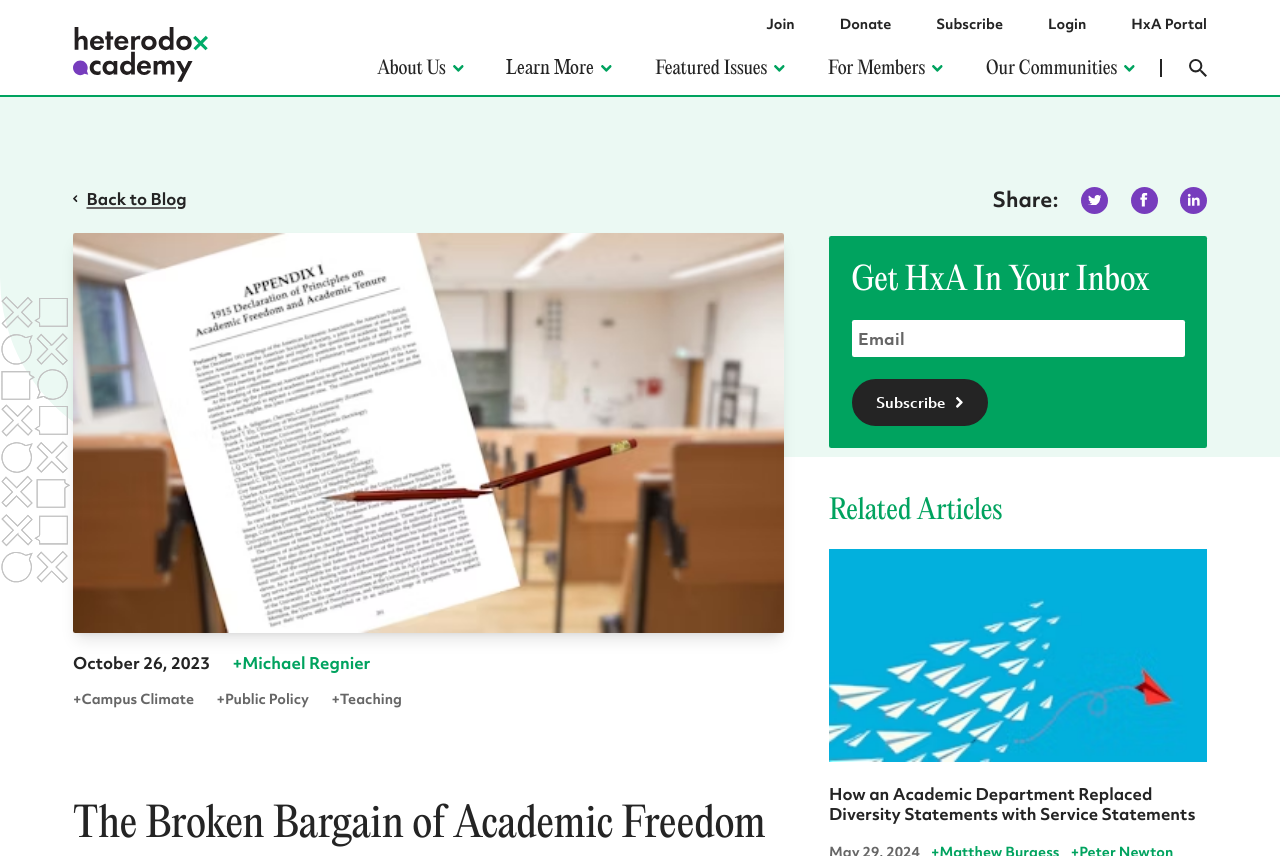Please find the bounding box coordinates of the element that needs to be clicked to perform the following instruction: "Click the 'dismiss announcement' button". The bounding box coordinates should be four float numbers between 0 and 1, represented as [left, top, right, bottom].

[0.931, 0.013, 0.943, 0.032]